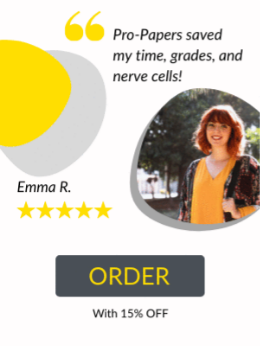What is the discount offered to potential customers?
Based on the image, answer the question with a single word or brief phrase.

15% OFF